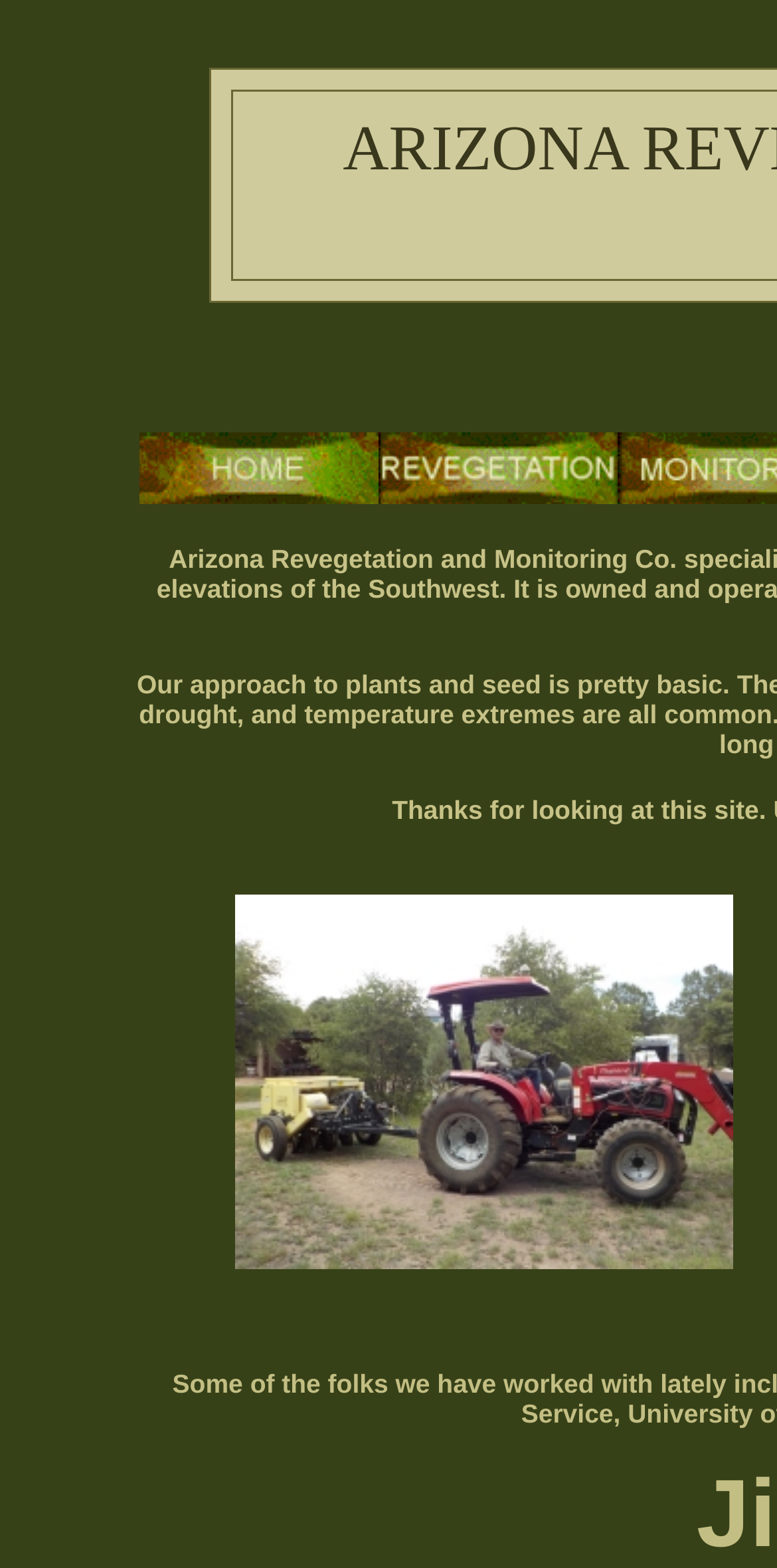How many links are on the top?
Answer with a single word or short phrase according to what you see in the image.

2